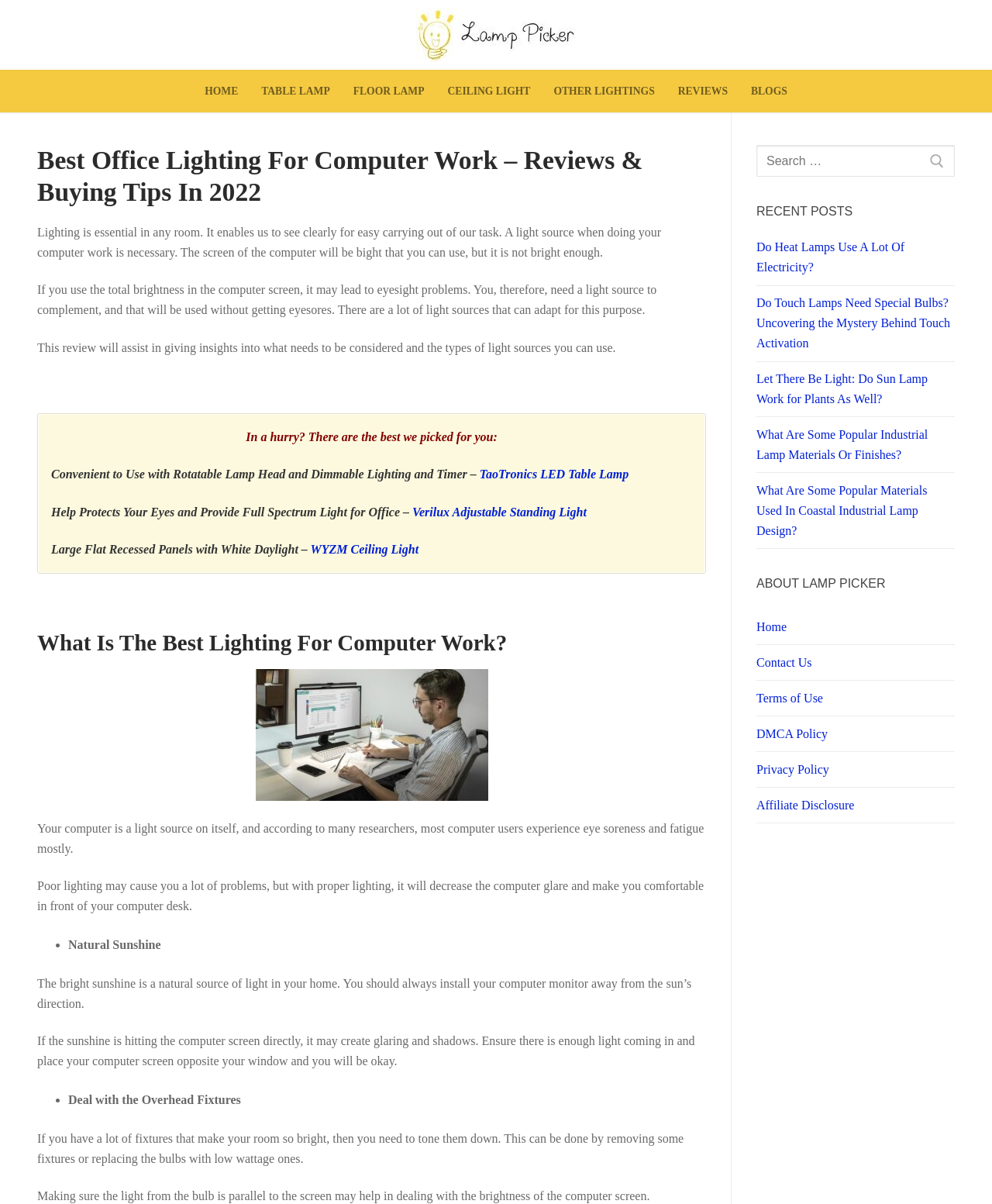Please reply to the following question using a single word or phrase: 
What is the purpose of the 'Search for:' box?

To search the website